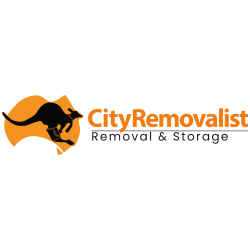What services does CityRemovalist provide?
Please give a detailed and elaborate answer to the question.

The company name 'CityRemovalist' is followed by the tagline 'Removal & Storage', indicating the comprehensive nature of their services, which includes removal and storage solutions for customers.